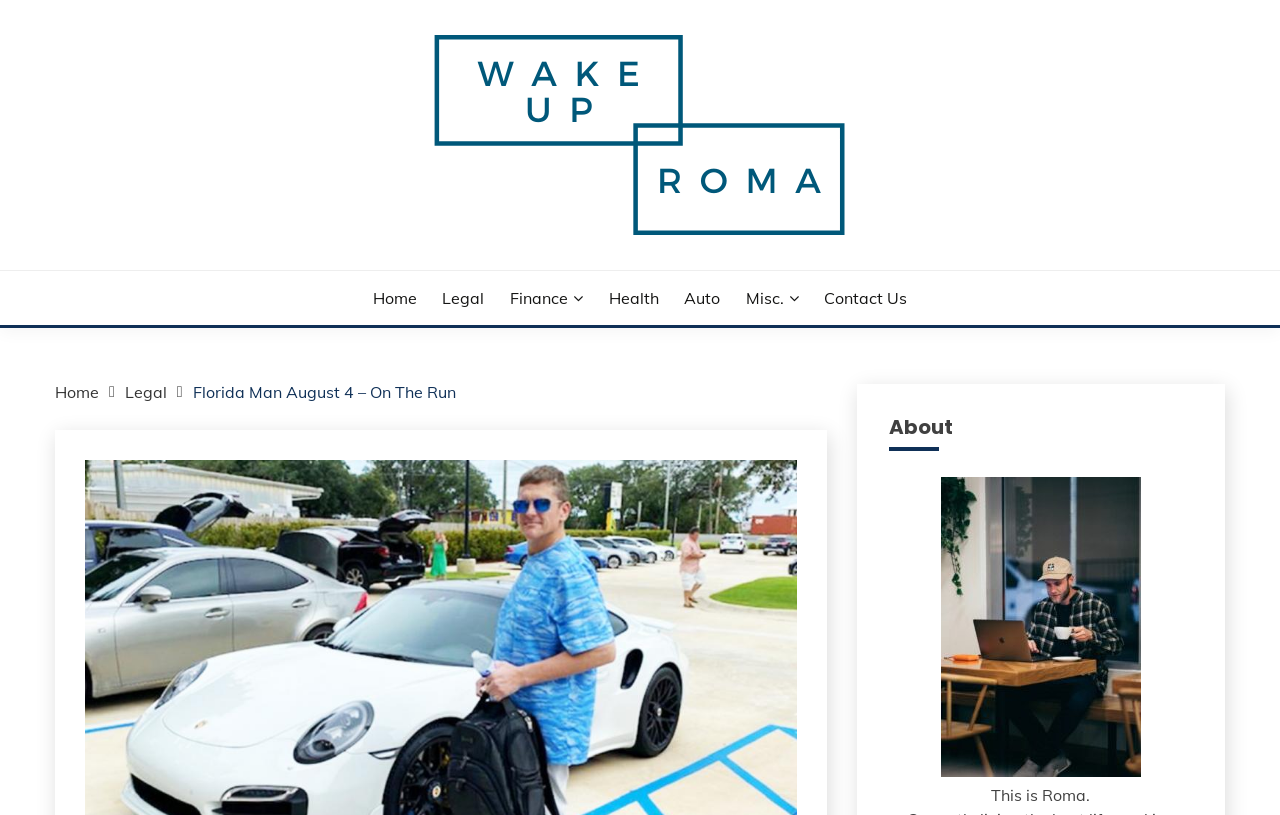What is the name of the author?
Look at the image and respond with a one-word or short-phrase answer.

Roma